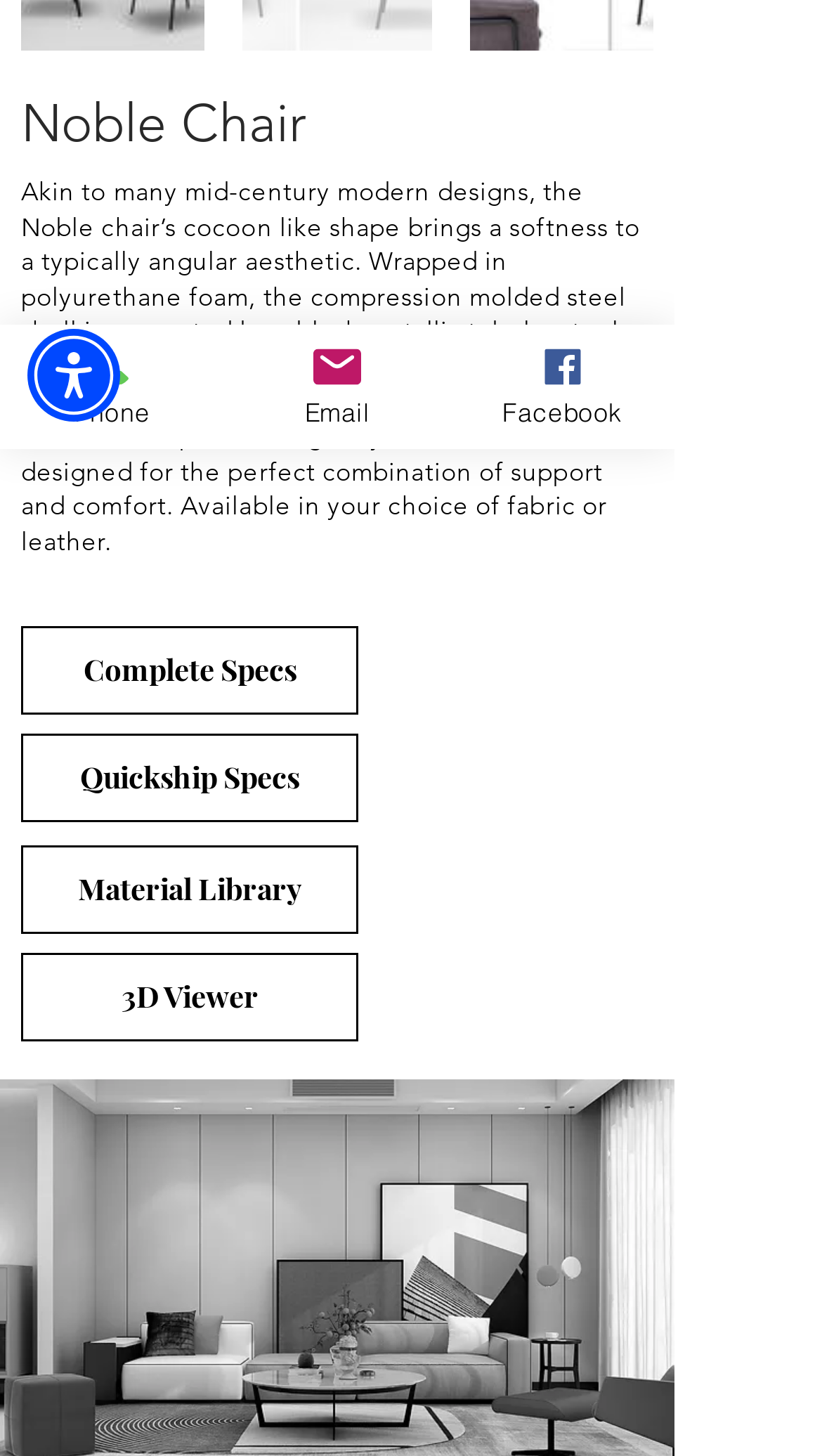Locate the bounding box of the UI element with the following description: "Facebook".

[0.547, 0.223, 0.821, 0.308]